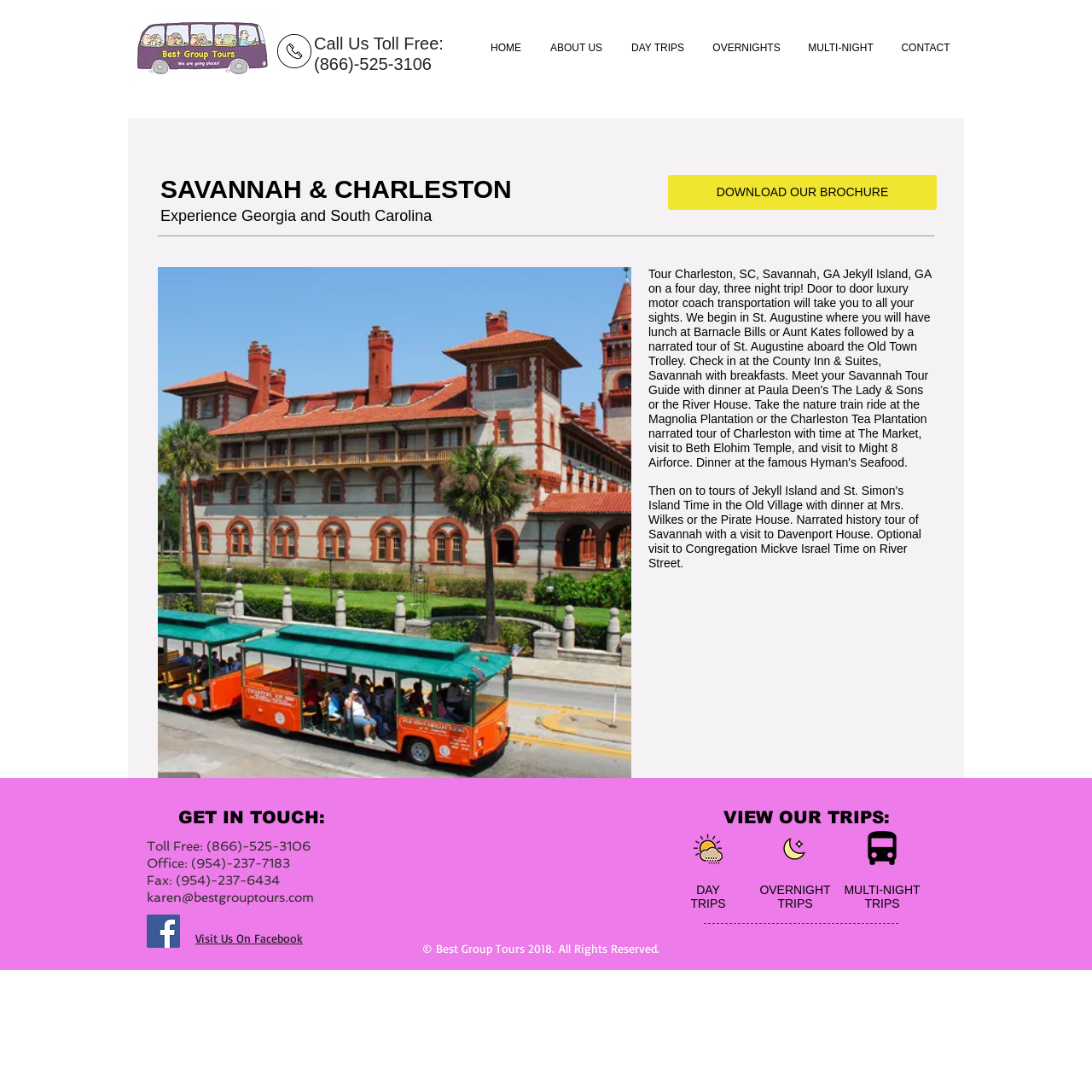What type of travel is offered by this company?
From the screenshot, supply a one-word or short-phrase answer.

Senior Motor Coach Travel